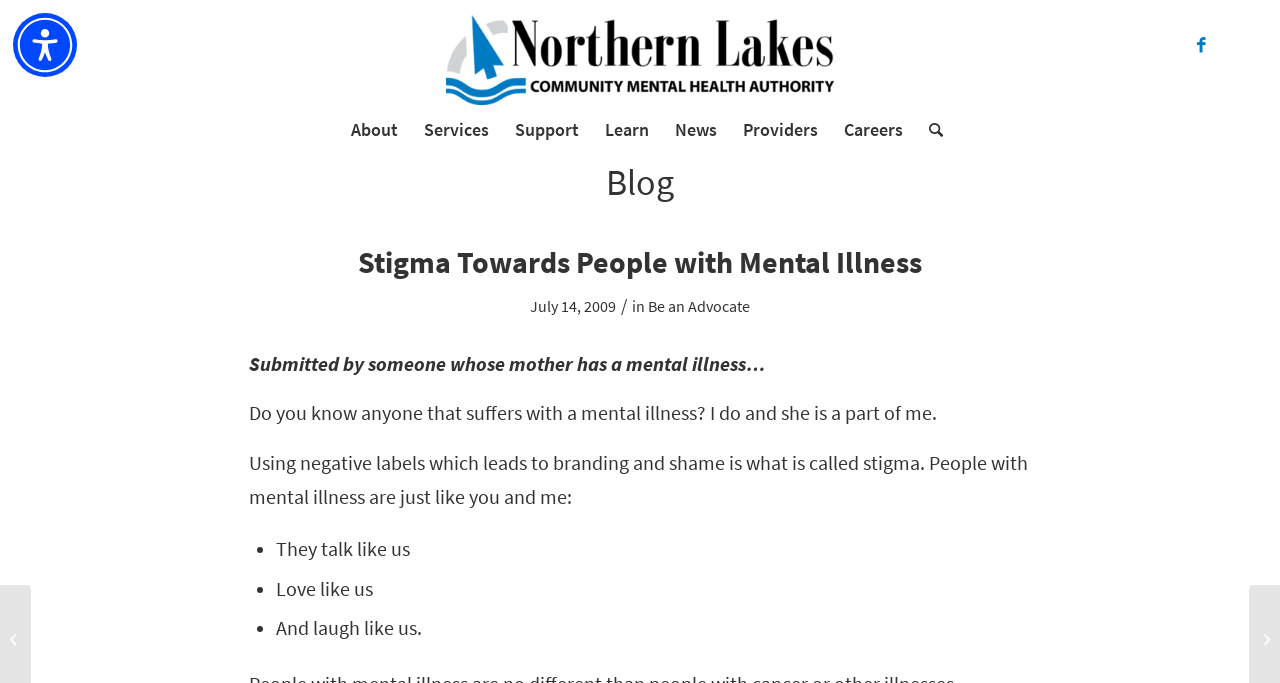What is the date of the blog post?
Using the visual information, answer the question in a single word or phrase.

July 14, 2009